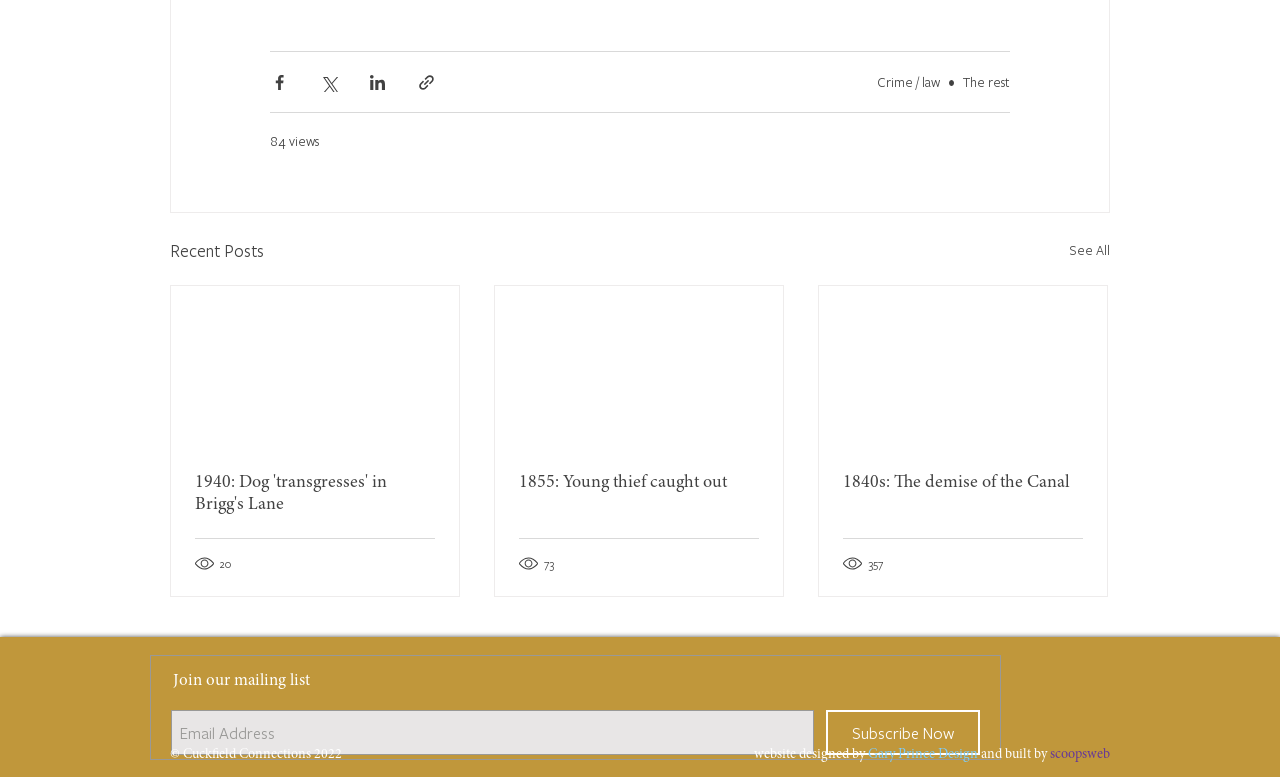What is the purpose of the buttons at the top?
Refer to the image and give a detailed response to the question.

The buttons at the top, including 'Share via Facebook', 'Share via Twitter', 'Share via LinkedIn', and 'Share via link', are used to share posts on different social media platforms or via a link.